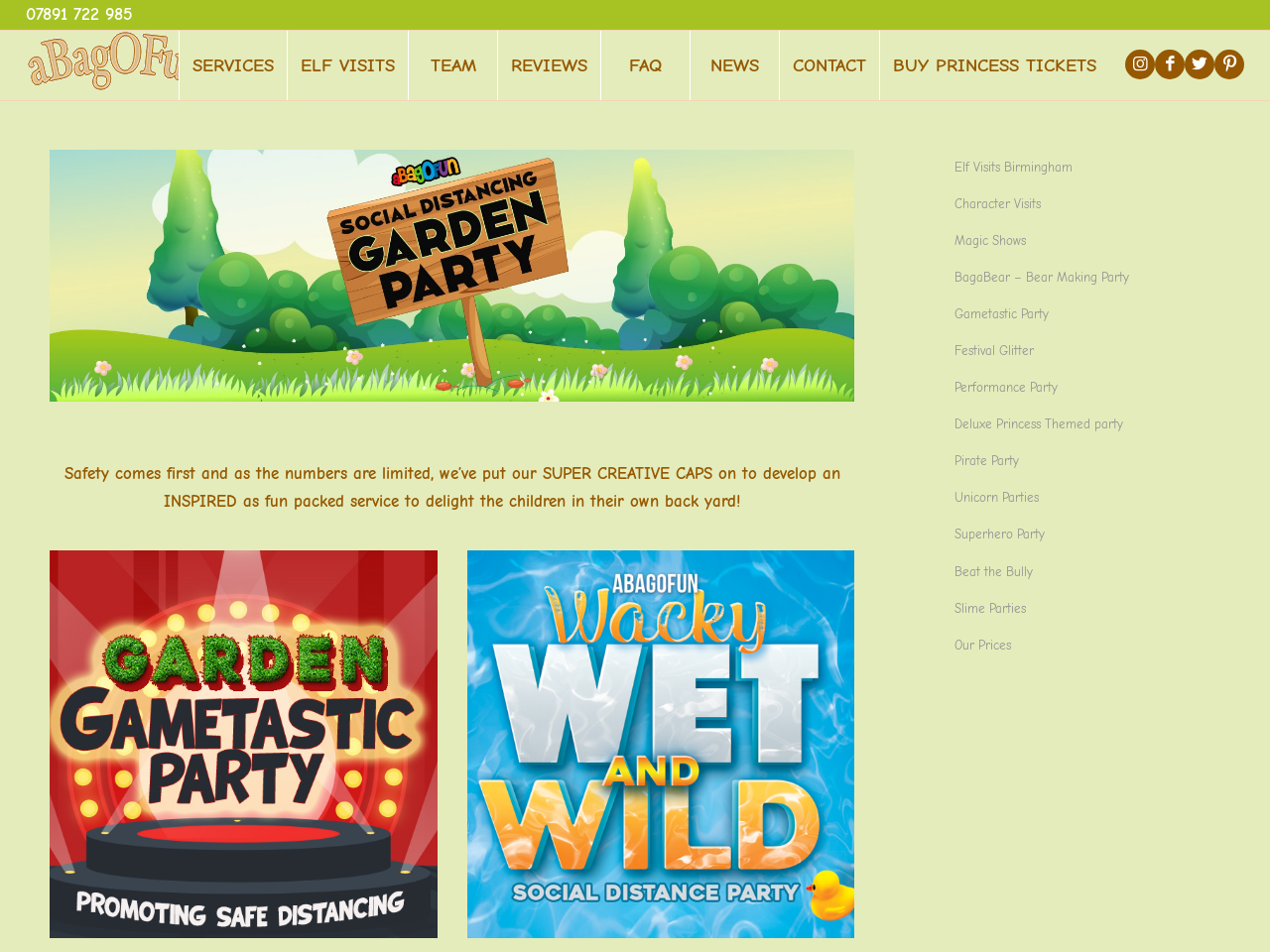Find the bounding box coordinates of the clickable element required to execute the following instruction: "View Profile of xxTroupexx". Provide the coordinates as four float numbers between 0 and 1, i.e., [left, top, right, bottom].

None